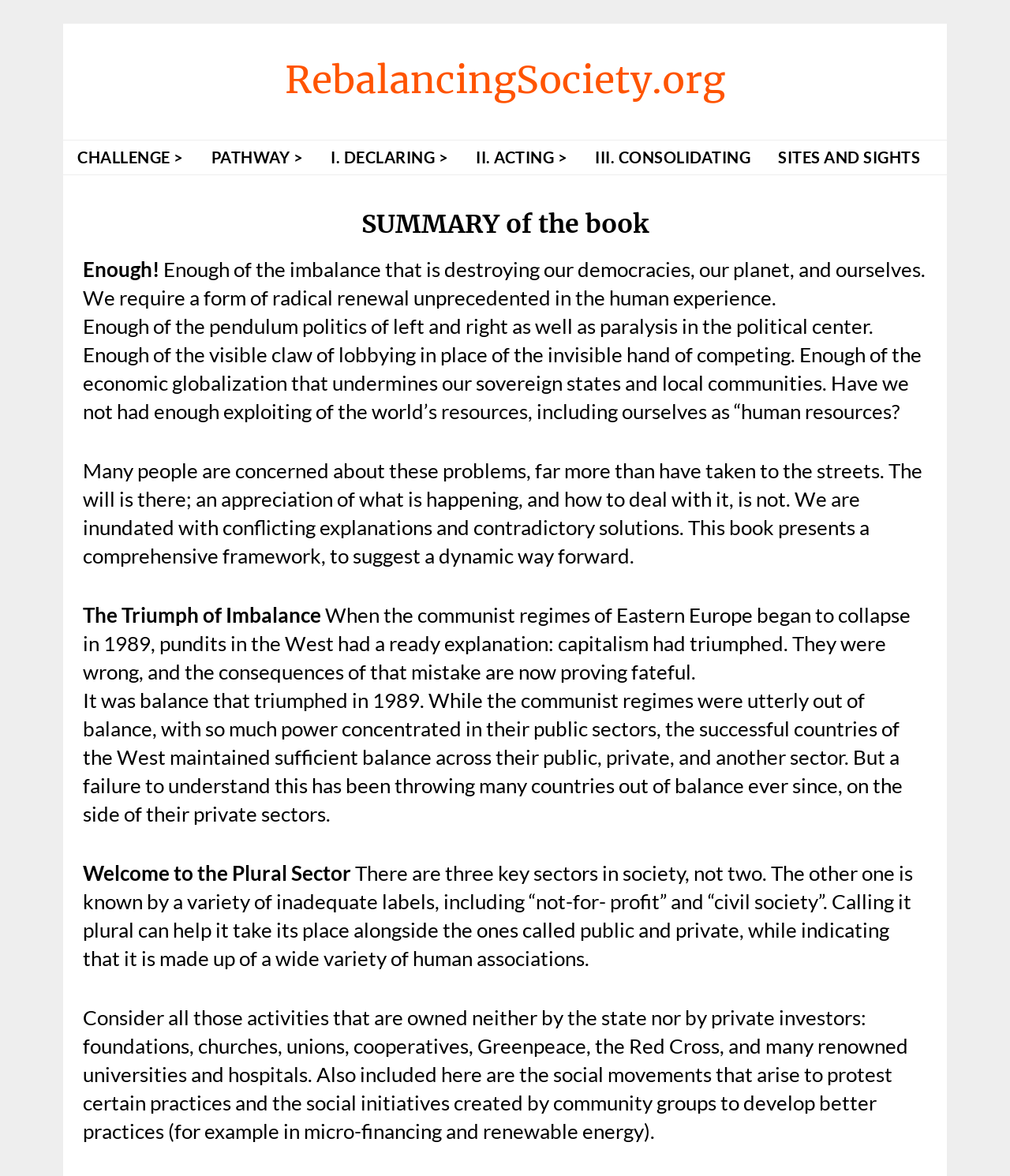How many key sectors in society are mentioned?
Please analyze the image and answer the question with as much detail as possible.

The webpage mentions that there are three key sectors in society: public, private, and plural. The plural sector is described as including a wide variety of human associations, such as foundations, churches, unions, cooperatives, and social movements.